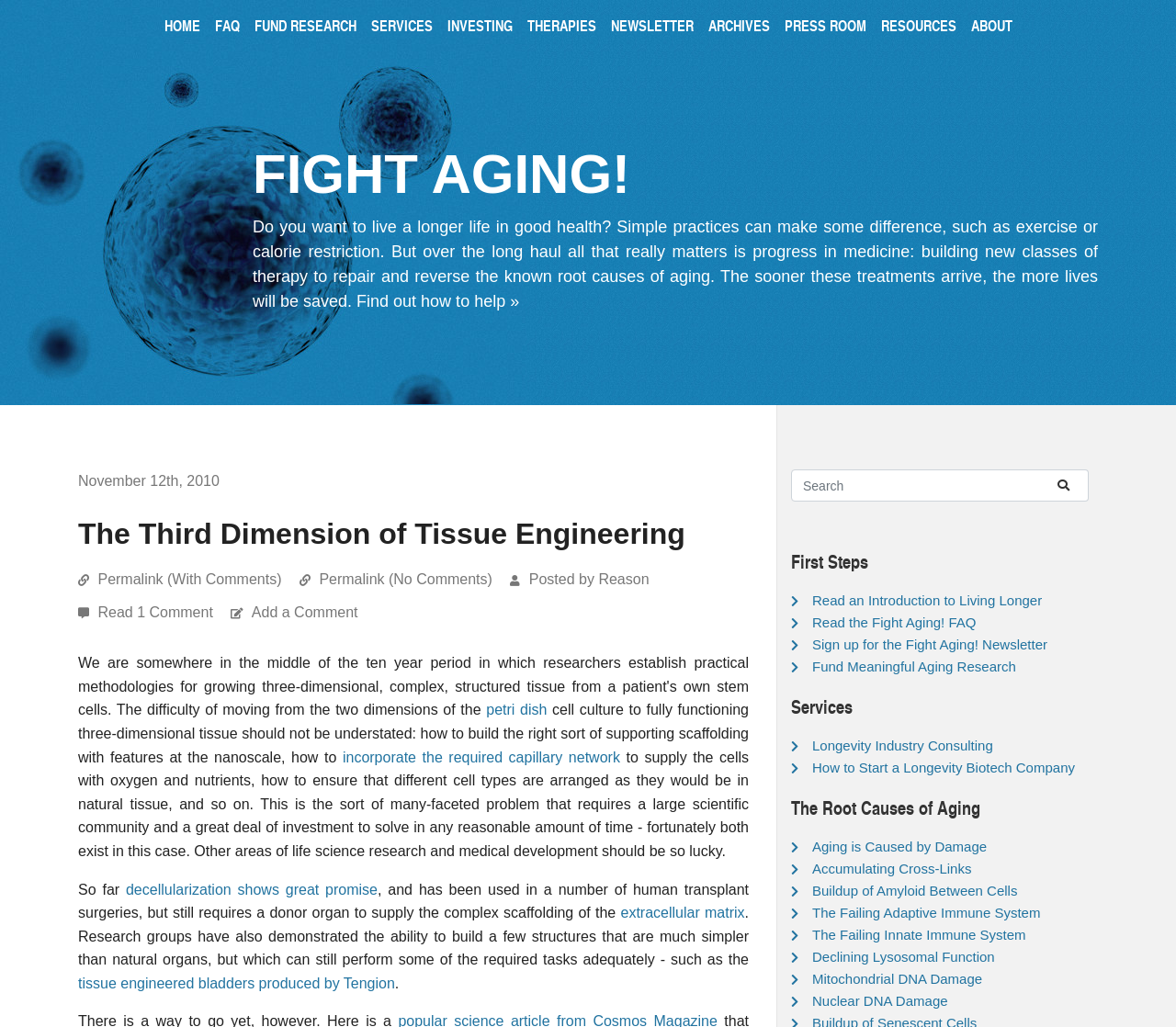Find the bounding box coordinates of the area to click in order to follow the instruction: "Fund Meaningful Aging Research".

[0.691, 0.641, 0.864, 0.657]